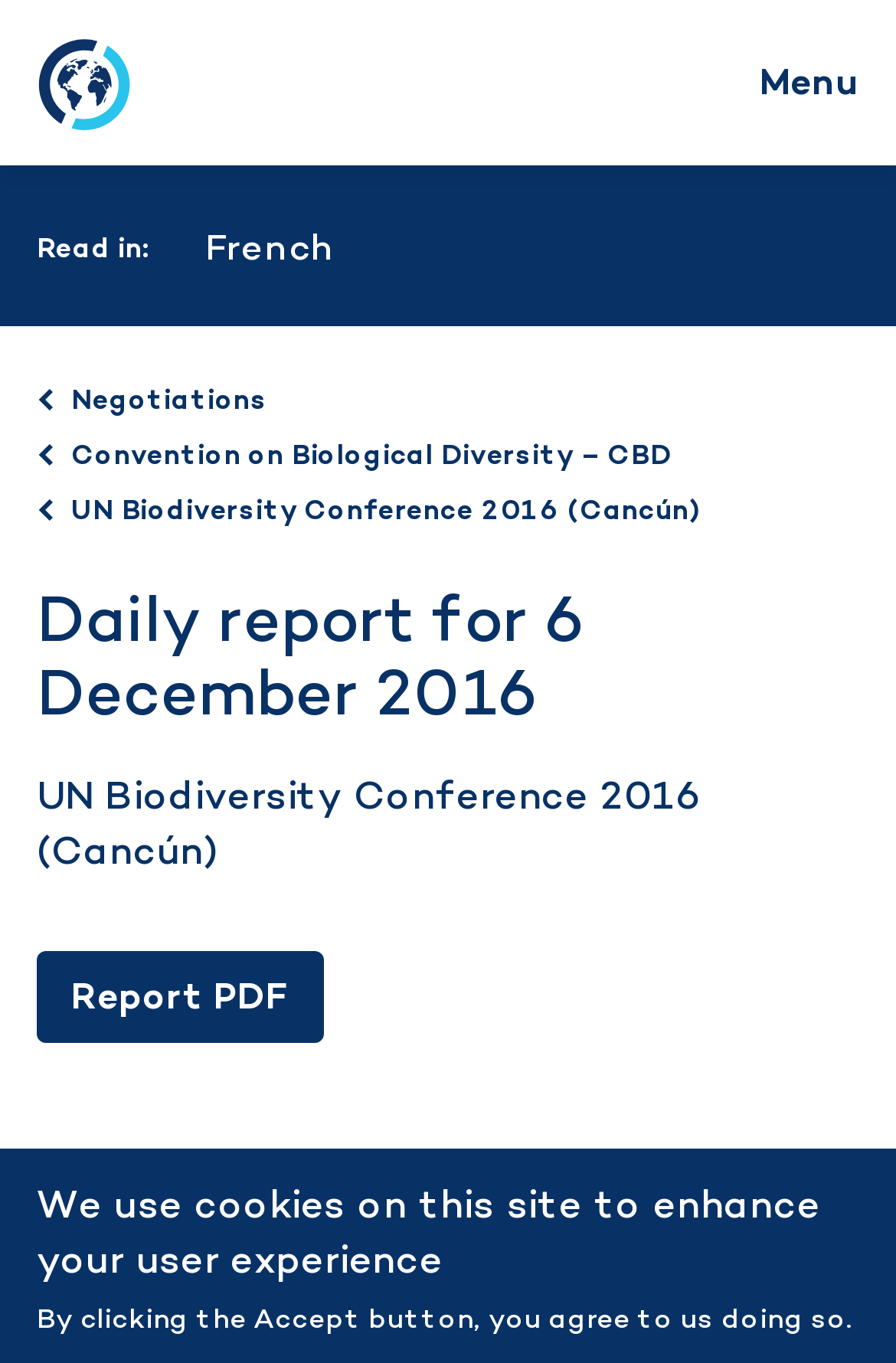Generate an in-depth caption that captures all aspects of the webpage.

The webpage is a daily report for December 6, 2016, and it appears to be related to the UN Biodiversity Conference. At the top of the page, there is a heading that informs users about the use of cookies on the site, accompanied by a static text that explains the terms of acceptance. 

Below this, there are two links: "Skip to main content" and "Return to the homepage", with the latter having an associated image. To the right of these links, there is a button labeled "Menu". 

Further down, there is a region that allows users to select their preferred language, with the current language being English. Within this region, there is a static text "Read in:" followed by a link to French. 

Below the language selection region, there are three links: "Negotiations", "Convention on Biological Diversity – CBD", and "UN Biodiversity Conference 2016 (Cancún)", each accompanied by a small image. 

The main content of the page is divided into two sections, each with its own heading. The first section is titled "Daily report for 6 December 2016", and the second section is titled "UN Biodiversity Conference 2016 (Cancún)". At the bottom of the page, there is a link to download the report in PDF format.